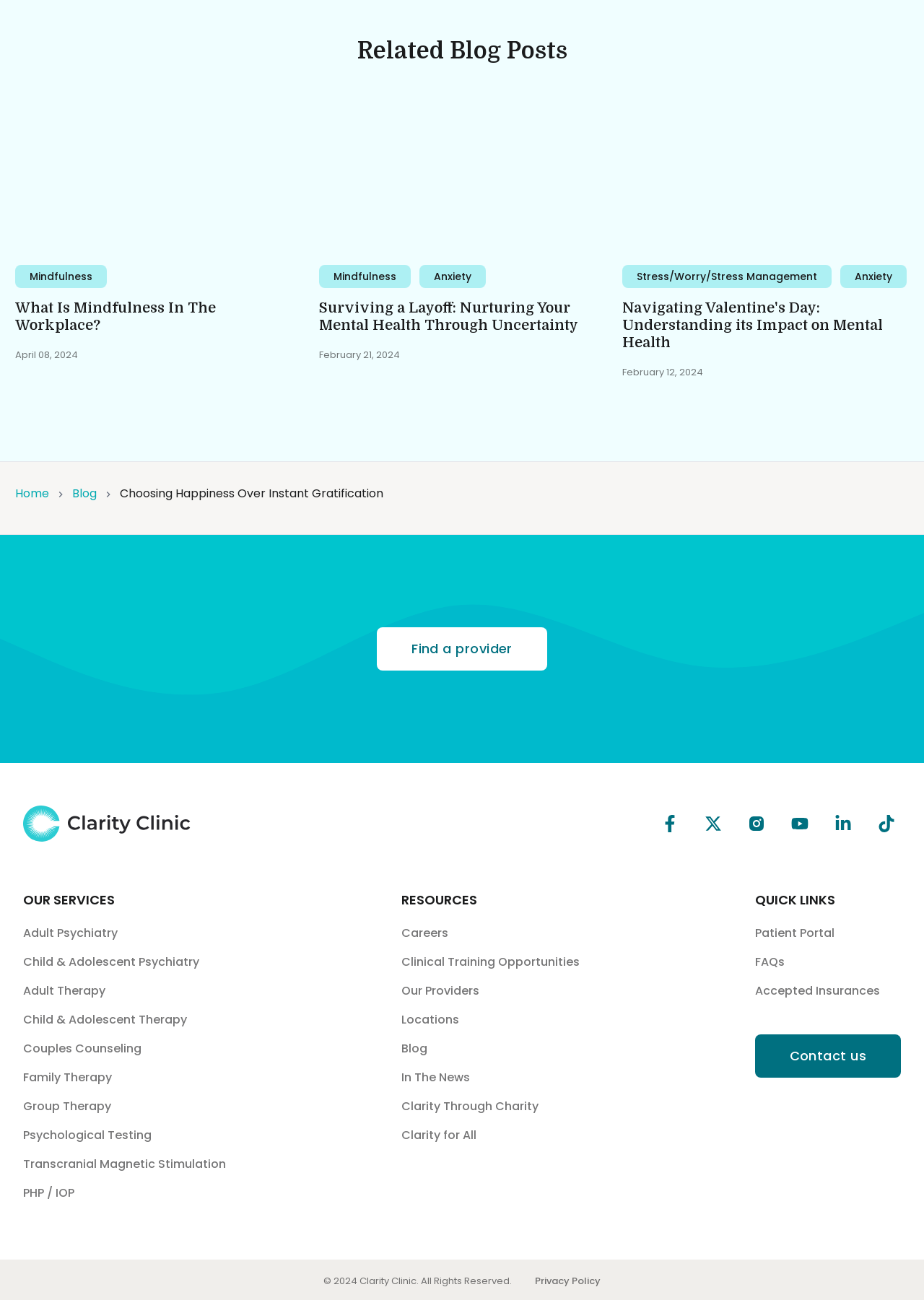Please identify the bounding box coordinates of the area that needs to be clicked to fulfill the following instruction: "Check the 'Patient Portal'."

[0.817, 0.711, 0.975, 0.725]